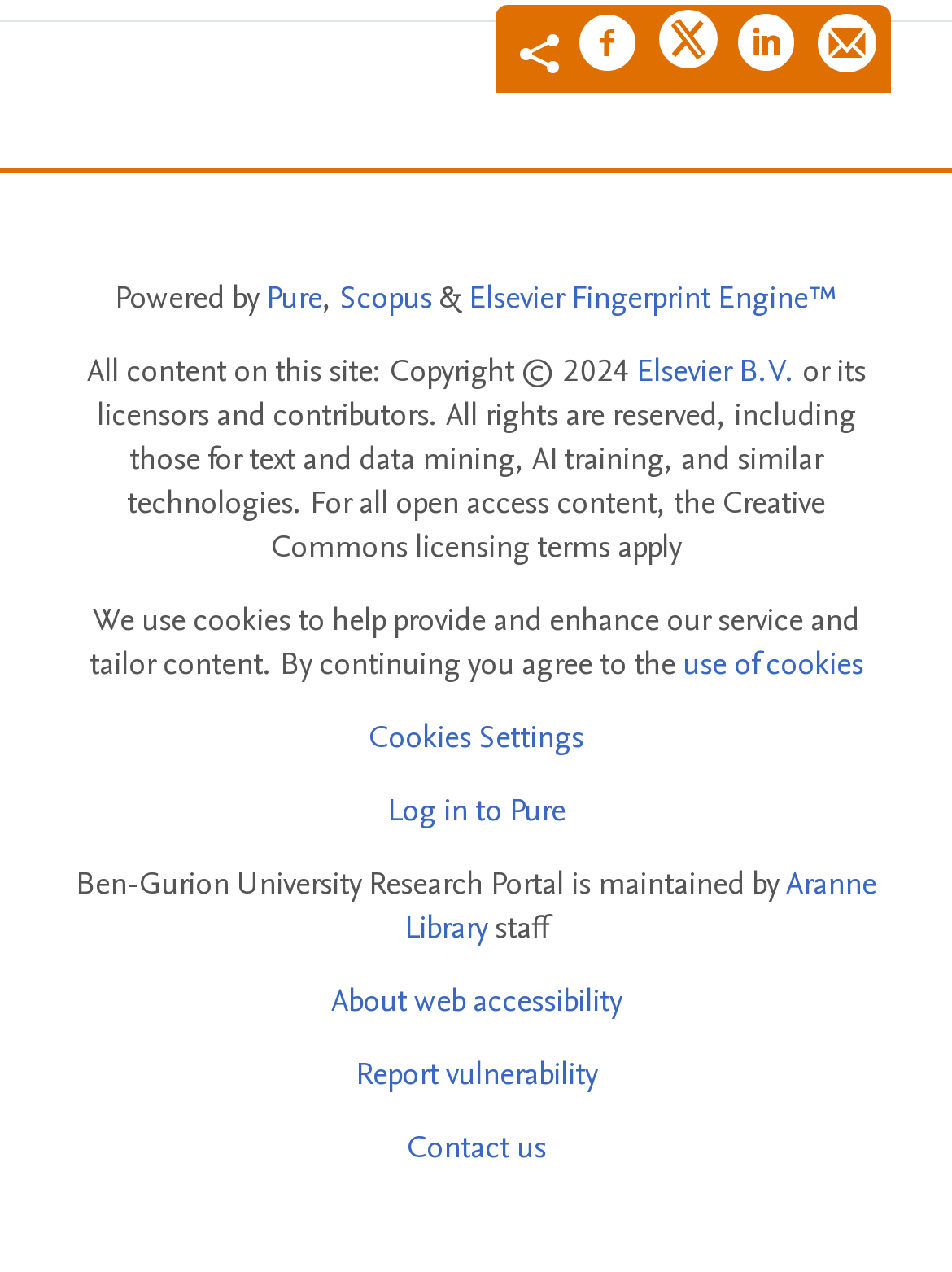Locate the bounding box coordinates of the area to click to fulfill this instruction: "Share on Facebook". The bounding box should be presented as four float numbers between 0 and 1, in the order [left, top, right, bottom].

[0.608, 0.009, 0.672, 0.069]